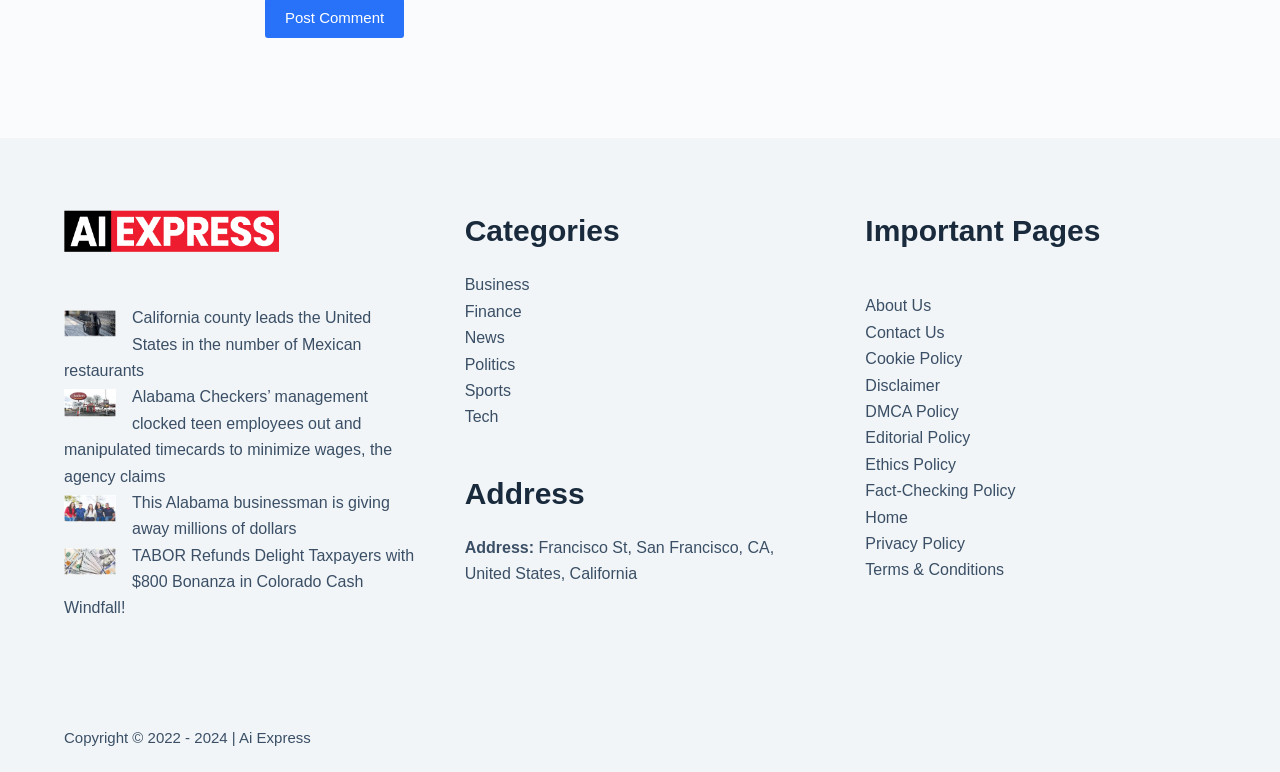What is the copyright information of the website?
Provide a short answer using one word or a brief phrase based on the image.

Copyright 2022 - 2024 | Ai Express